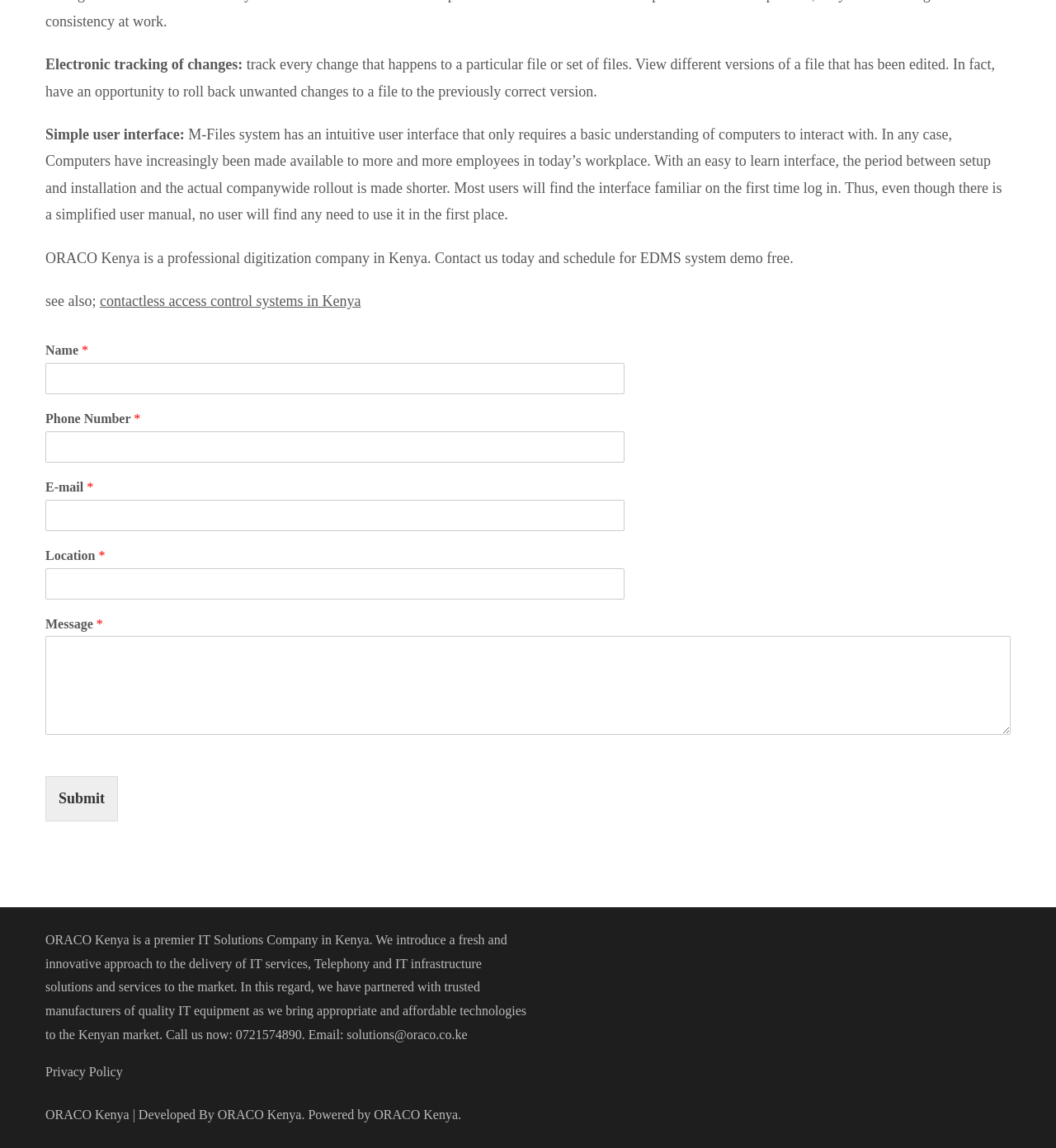Please identify the bounding box coordinates of the clickable area that will allow you to execute the instruction: "Contact ORACO Kenya".

[0.043, 0.927, 0.116, 0.939]